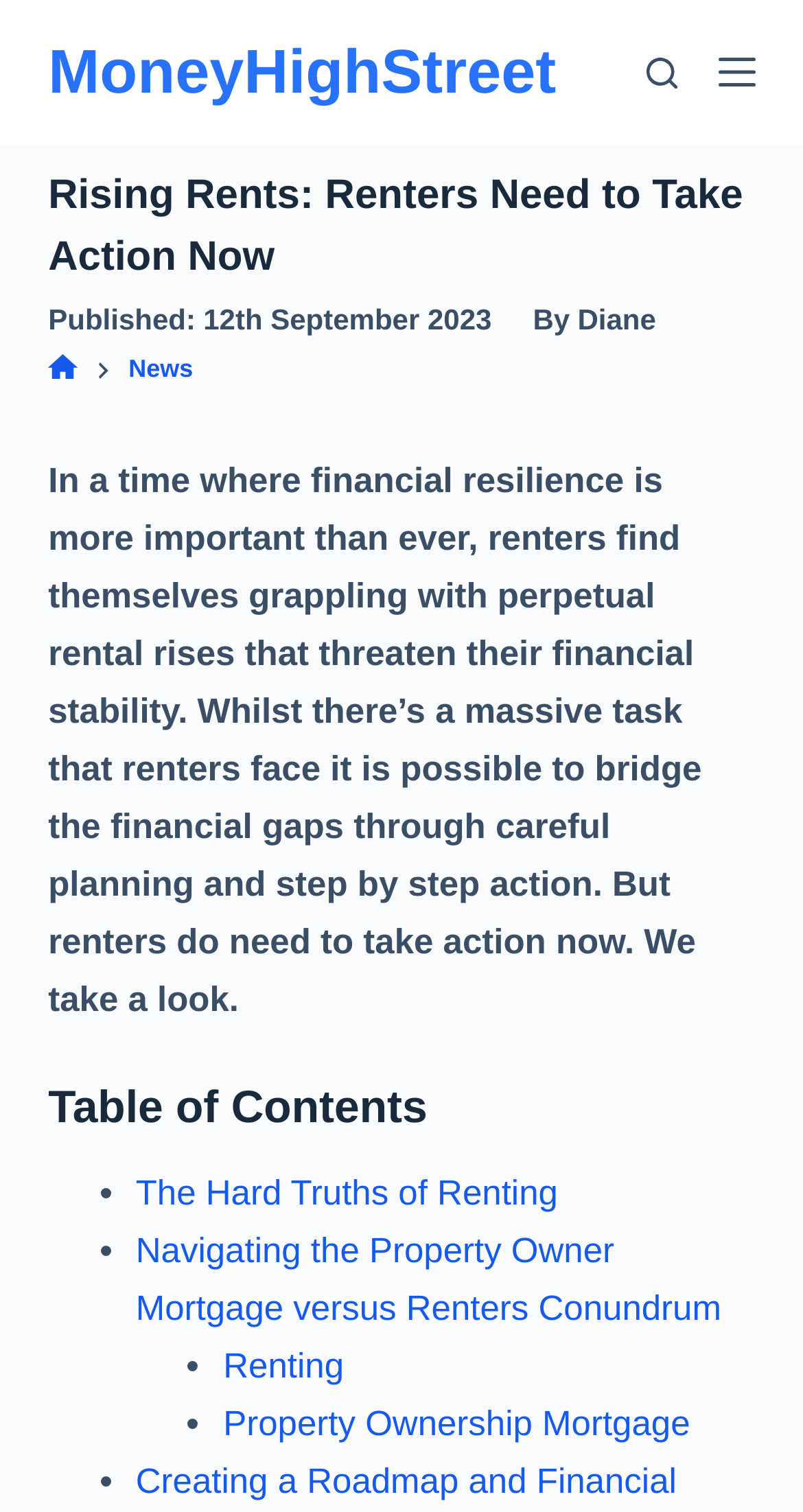Show the bounding box coordinates of the region that should be clicked to follow the instruction: "View location on Google Map."

None